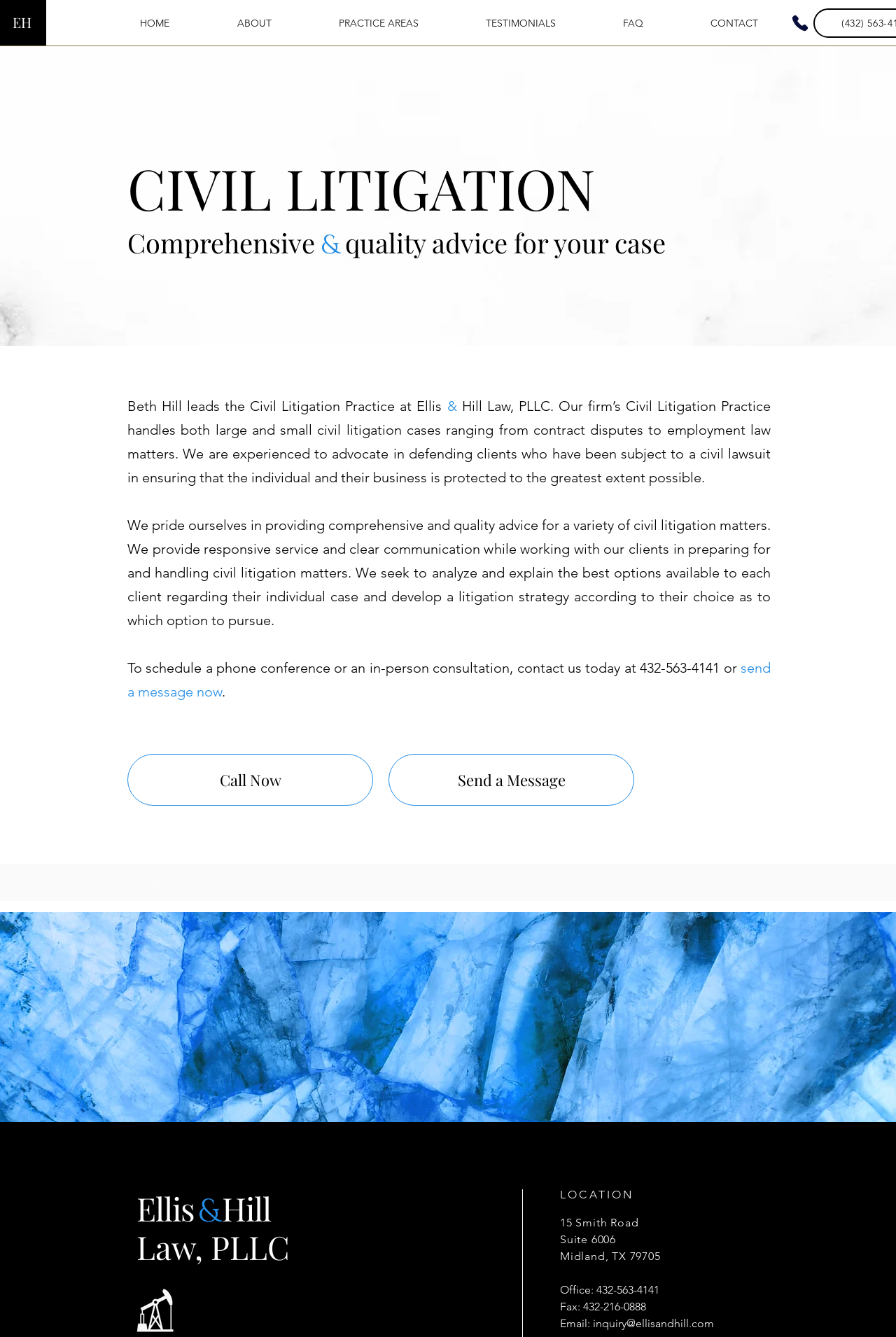Describe every aspect of the webpage in a detailed manner.

The webpage is about Ellis & Hill Law, PLLC, a law firm that specializes in civil litigation. At the top left corner, there is a logo "EH" and a navigation menu with links to "HOME", "ABOUT", "PRACTICE AREAS", "TESTIMONIALS", "FAQ", and "CONTACT". On the top right corner, there is a "Phone" link.

Below the navigation menu, there is a large background image of a marble stone. On top of the image, there are several headings and paragraphs of text. The main heading "CIVIL LITIGATION" is centered, followed by a subheading "Comprehensive & quality advice for your case". 

The text then introduces Beth Hill, who leads the Civil Litigation Practice at Ellis & Hill Law, PLLC. The firm's Civil Litigation Practice handles various civil litigation cases, including contract disputes and employment law matters. The text also describes the firm's approach to providing comprehensive and quality advice to clients.

There are two calls-to-action: a "Call Now" button and a "Send a Message" link. Below these, there is another image of a marble stone.

At the bottom of the page, there is a section with the law firm's contact information, including address, phone number, fax number, and email address. The address is listed as 15 Smith Road, Suite 6006, Midland, TX 79705.